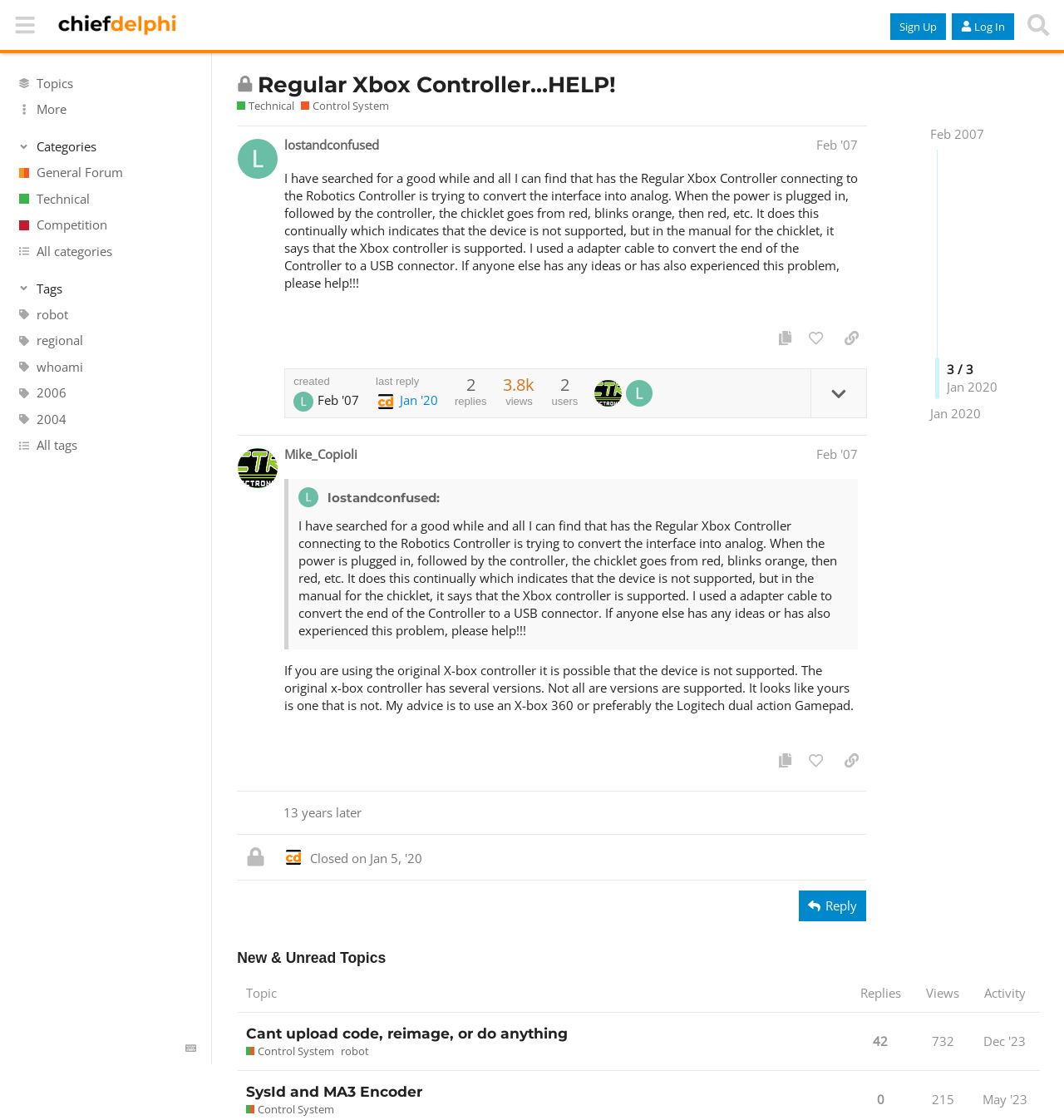Please identify the bounding box coordinates of where to click in order to follow the instruction: "View the 'Technical' forum".

[0.0, 0.166, 0.199, 0.189]